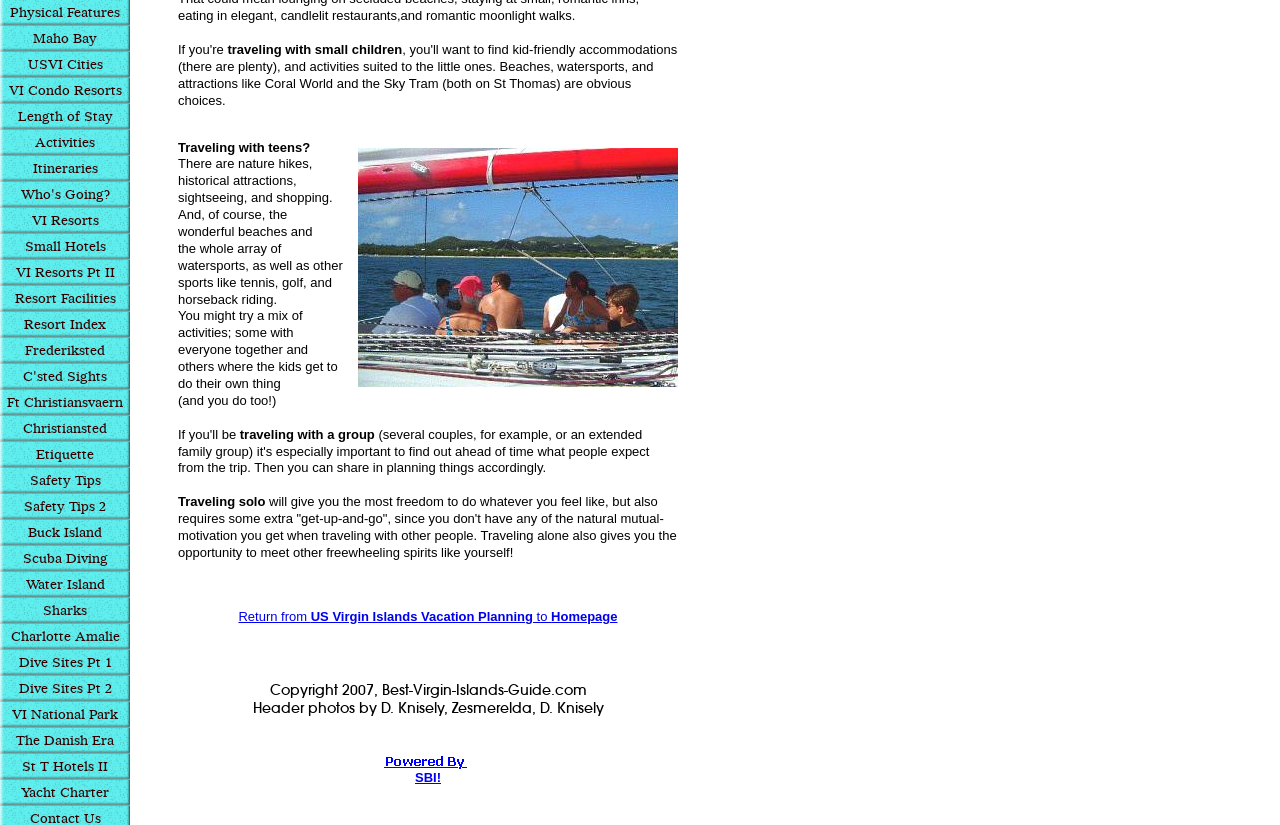Identify the bounding box coordinates for the UI element described as: "Christiansted". The coordinates should be provided as four floats between 0 and 1: [left, top, right, bottom].

[0.0, 0.504, 0.102, 0.536]